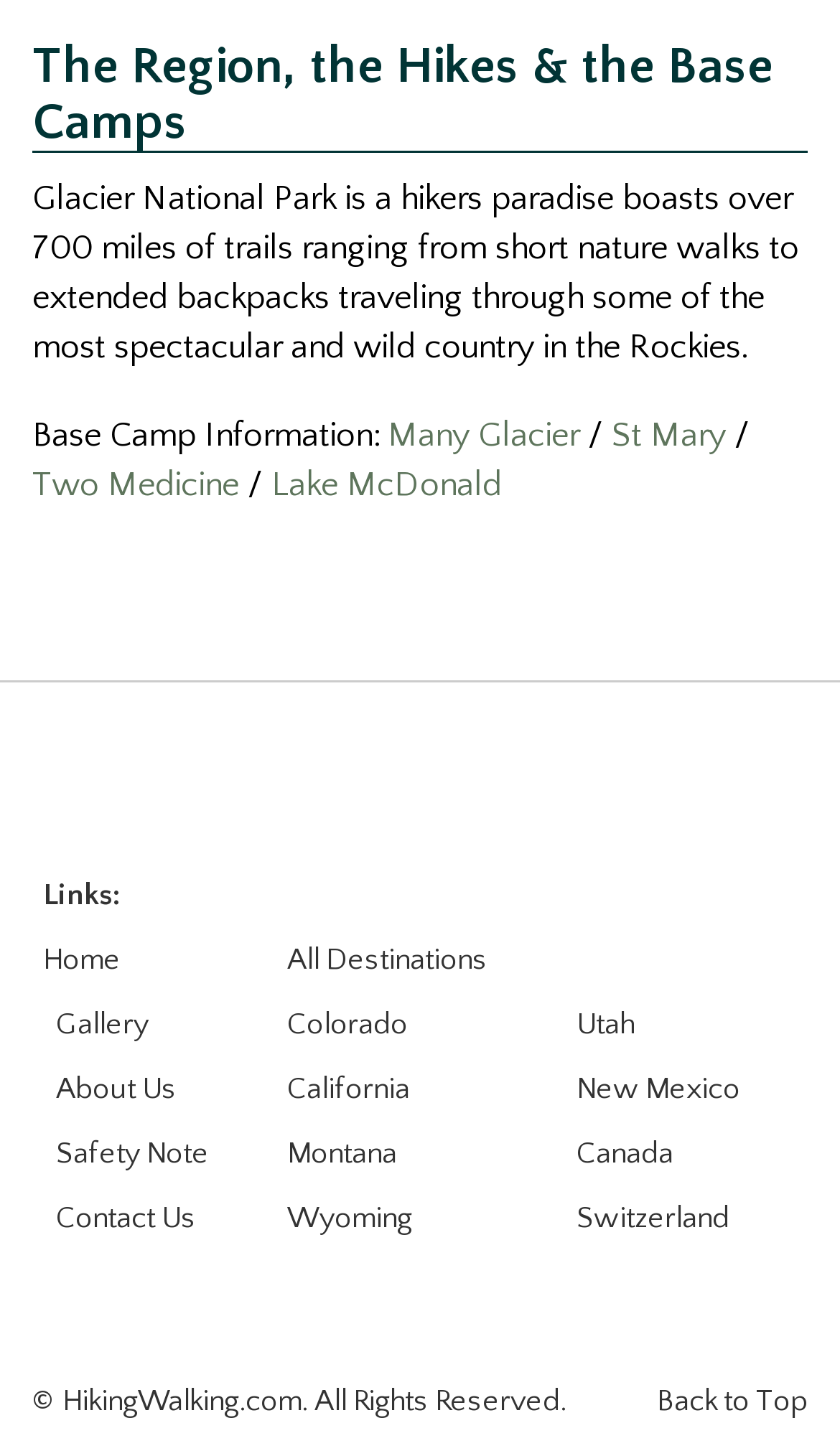Using the format (top-left x, top-left y, bottom-right x, bottom-right y), and given the element description, identify the bounding box coordinates within the screenshot: Two Medicine

[0.038, 0.319, 0.285, 0.345]